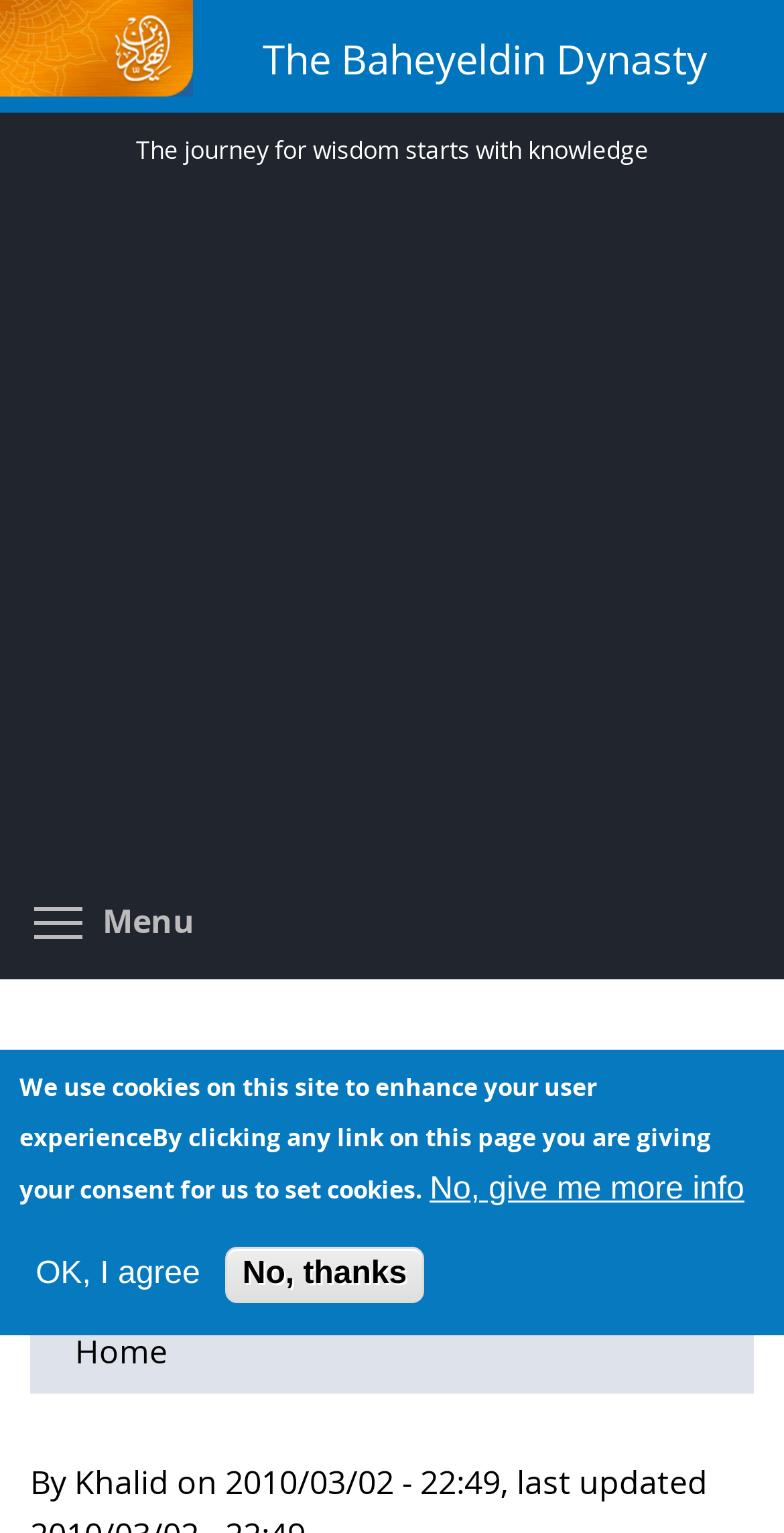What is the main topic of the webpage?
Use the information from the screenshot to give a comprehensive response to the question.

I determined the main topic of the webpage by looking at the heading element with the text 'The best Drupal joke ever...', which suggests that the main topic of the webpage is a joke related to Drupal.